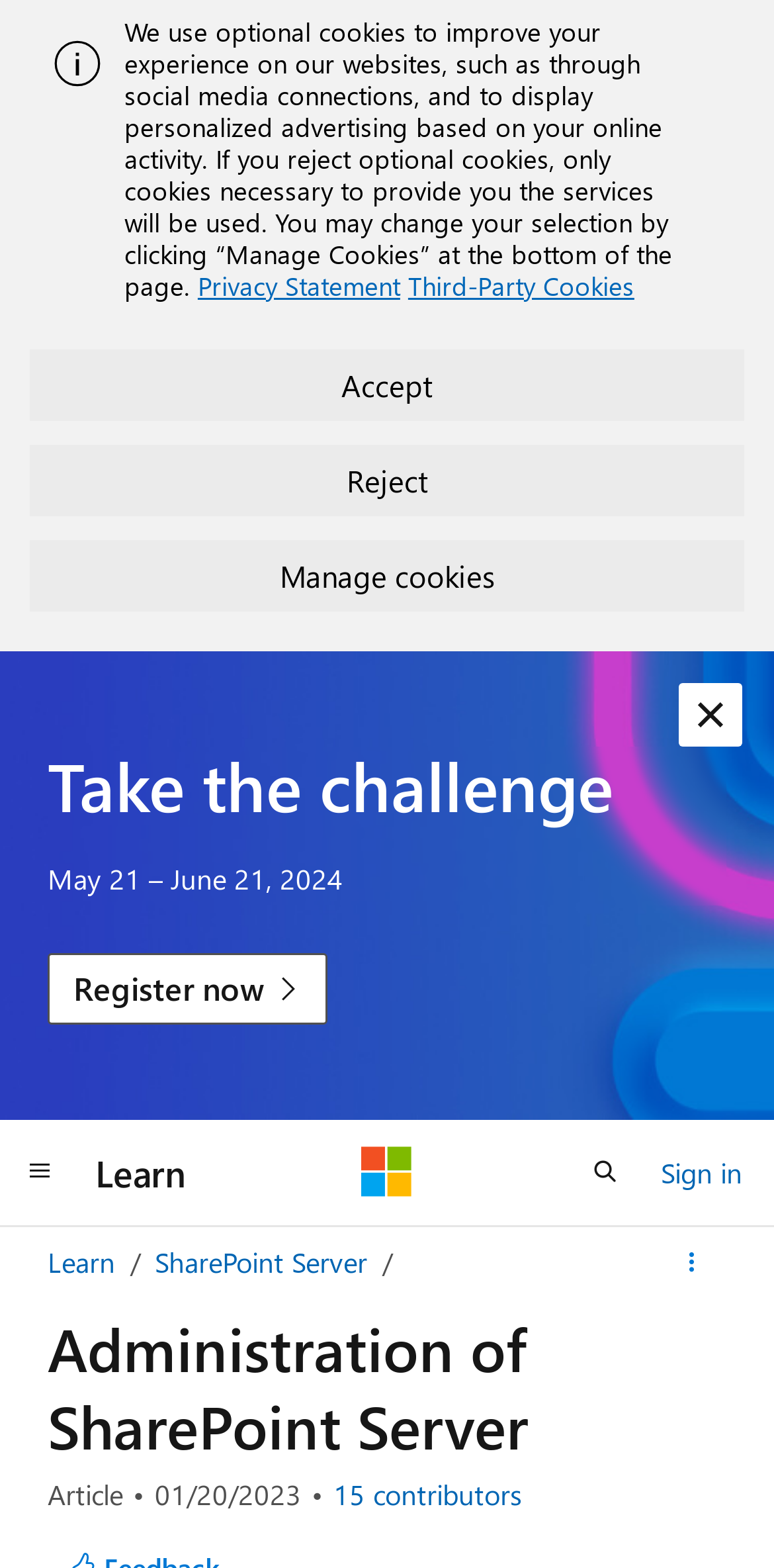Provide the bounding box coordinates for the UI element that is described as: "parent_node: Learn aria-label="Microsoft"".

[0.467, 0.731, 0.533, 0.764]